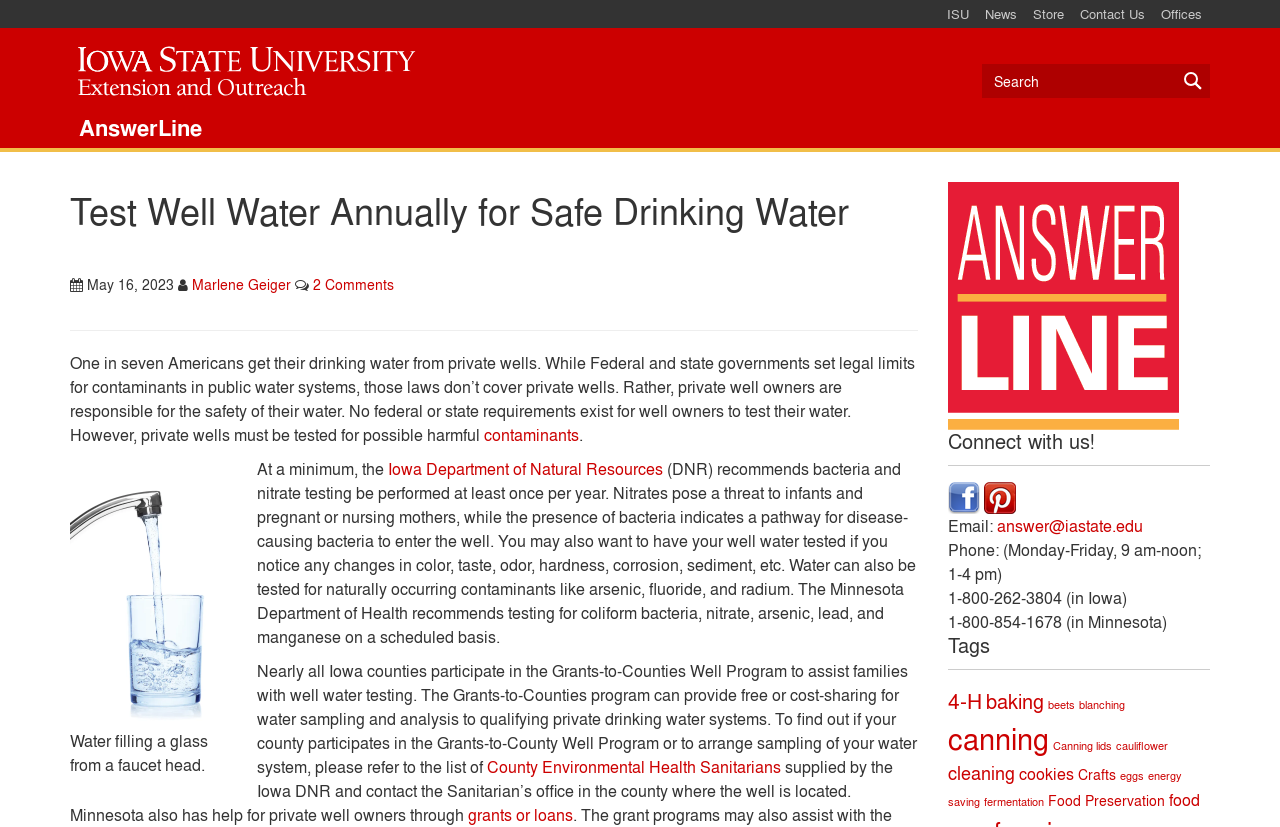Predict the bounding box for the UI component with the following description: "Contact Us".

[0.838, 0.0, 0.901, 0.034]